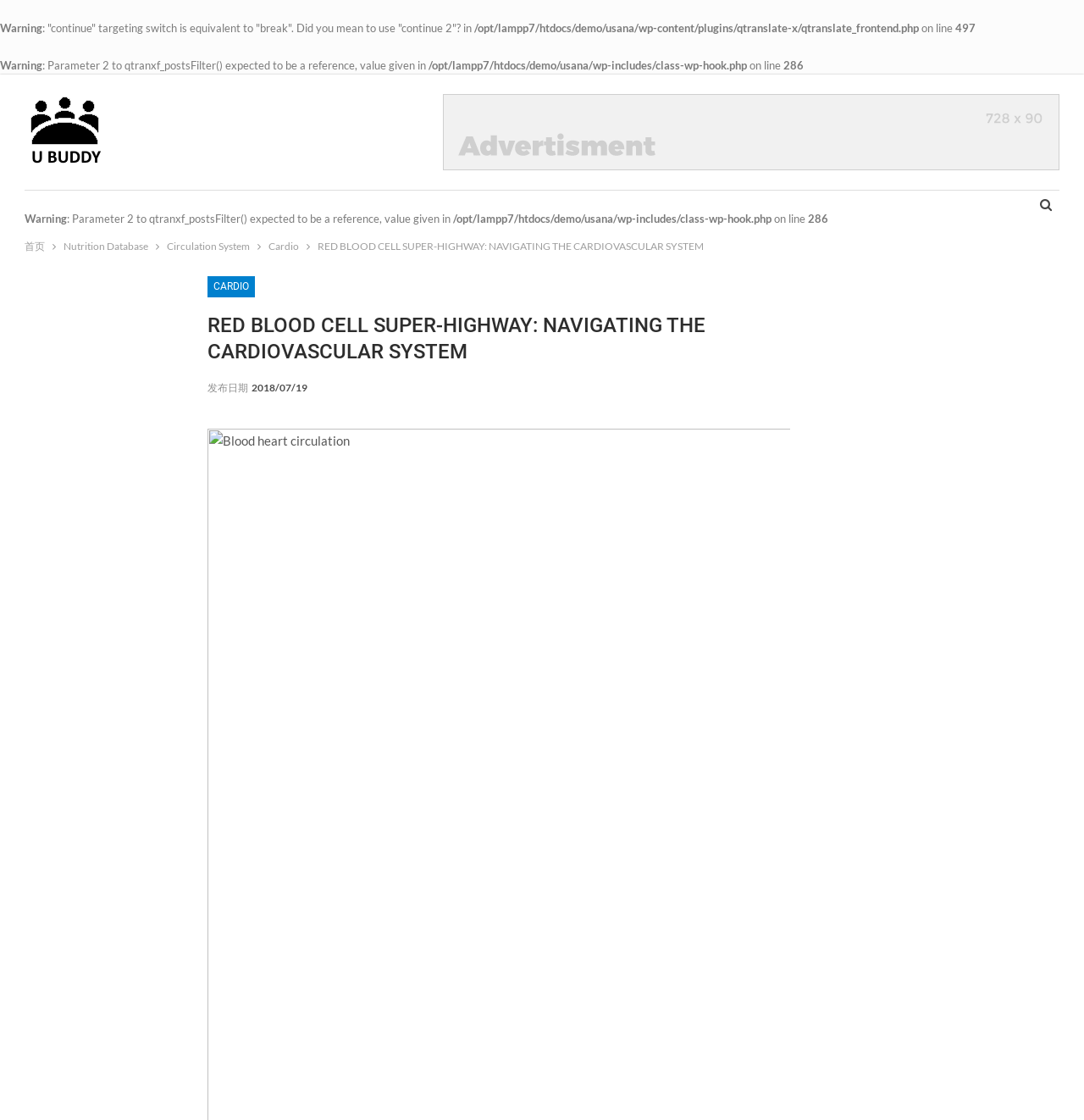Determine the bounding box coordinates of the region I should click to achieve the following instruction: "view CARDIO". Ensure the bounding box coordinates are four float numbers between 0 and 1, i.e., [left, top, right, bottom].

[0.191, 0.247, 0.235, 0.265]